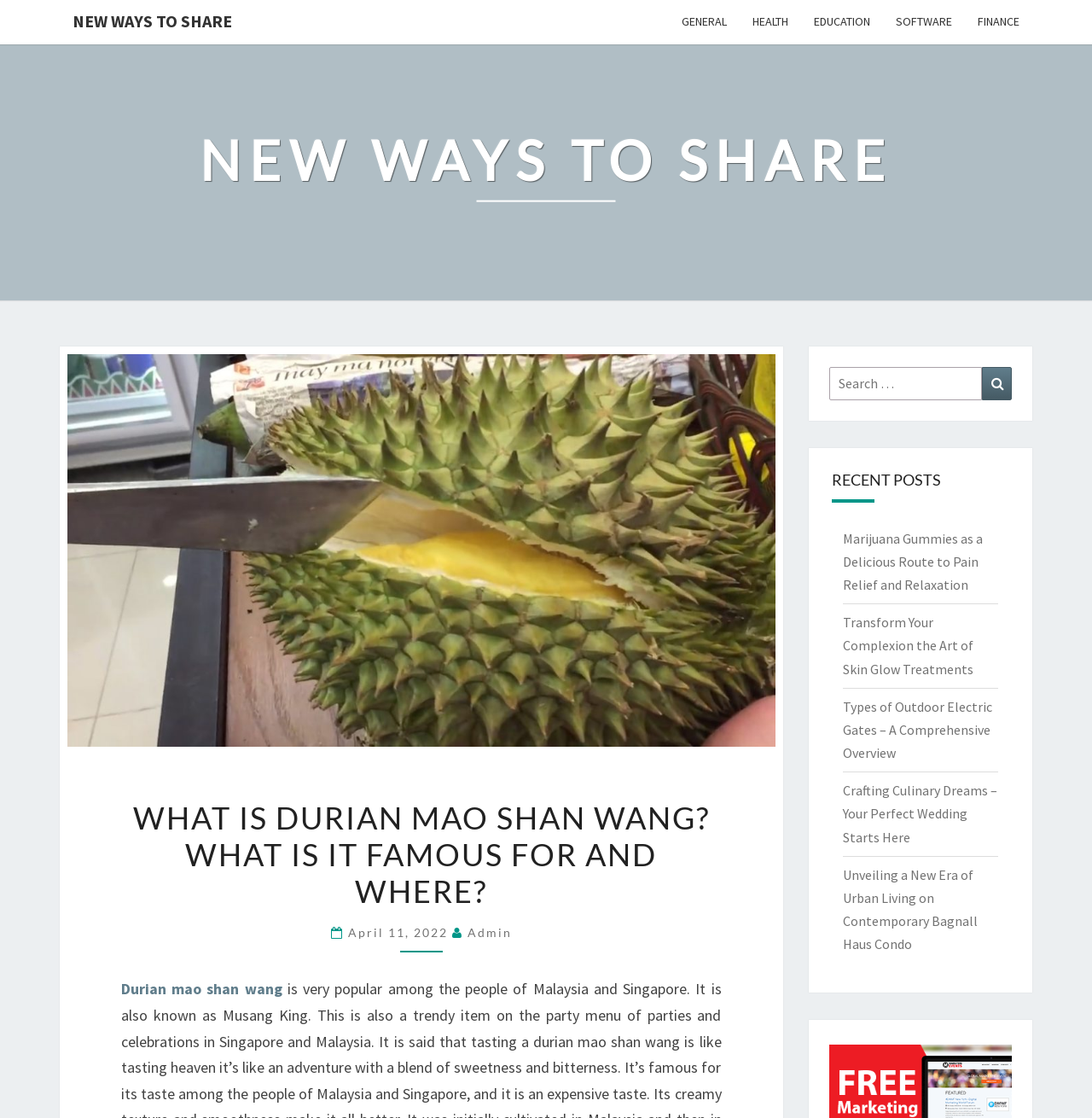Please find and give the text of the main heading on the webpage.

NEW WAYS TO SHARE